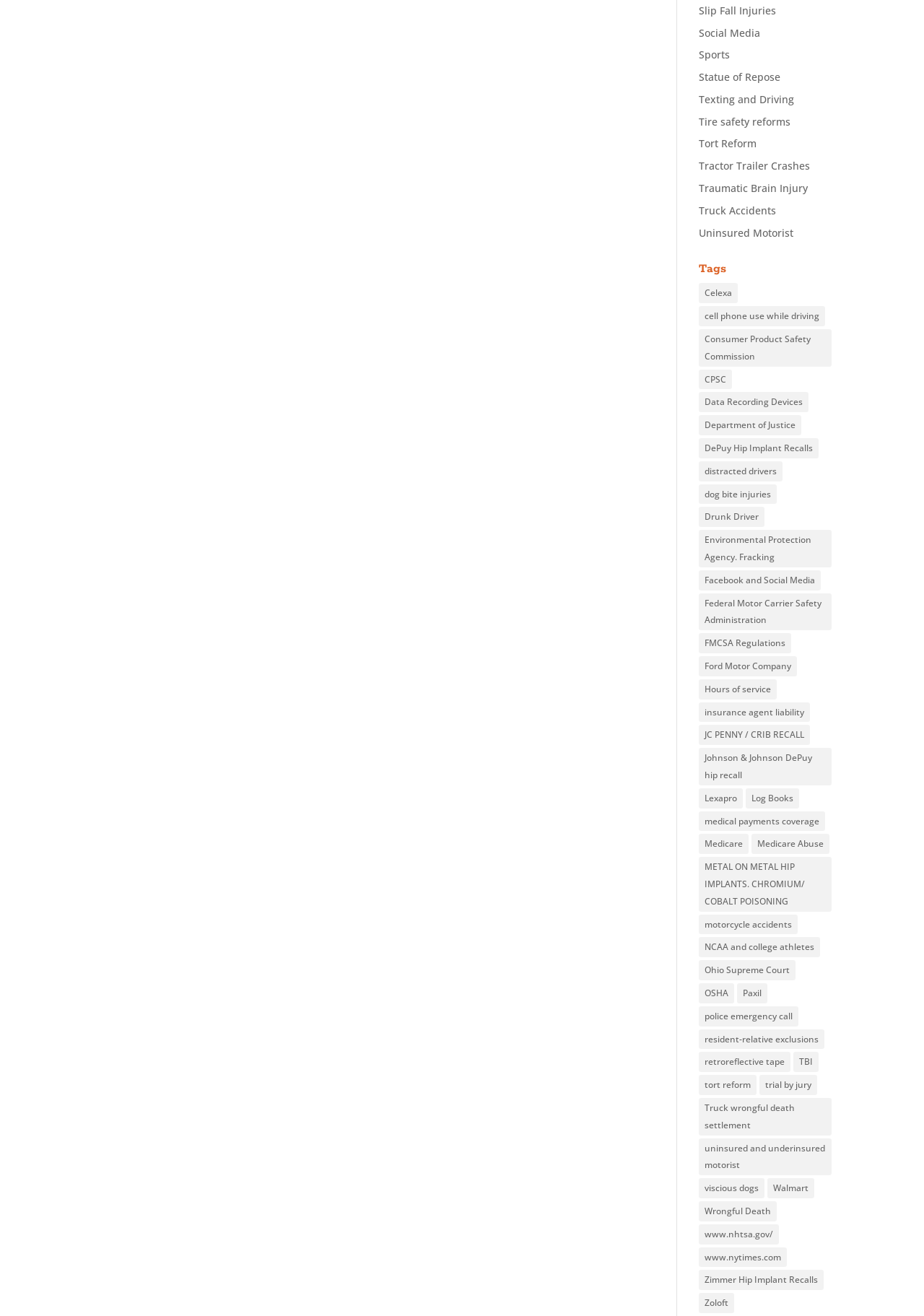Using the element description Data Recording Devices, predict the bounding box coordinates for the UI element. Provide the coordinates in (top-left x, top-left y, bottom-right x, bottom-right y) format with values ranging from 0 to 1.

[0.756, 0.298, 0.875, 0.313]